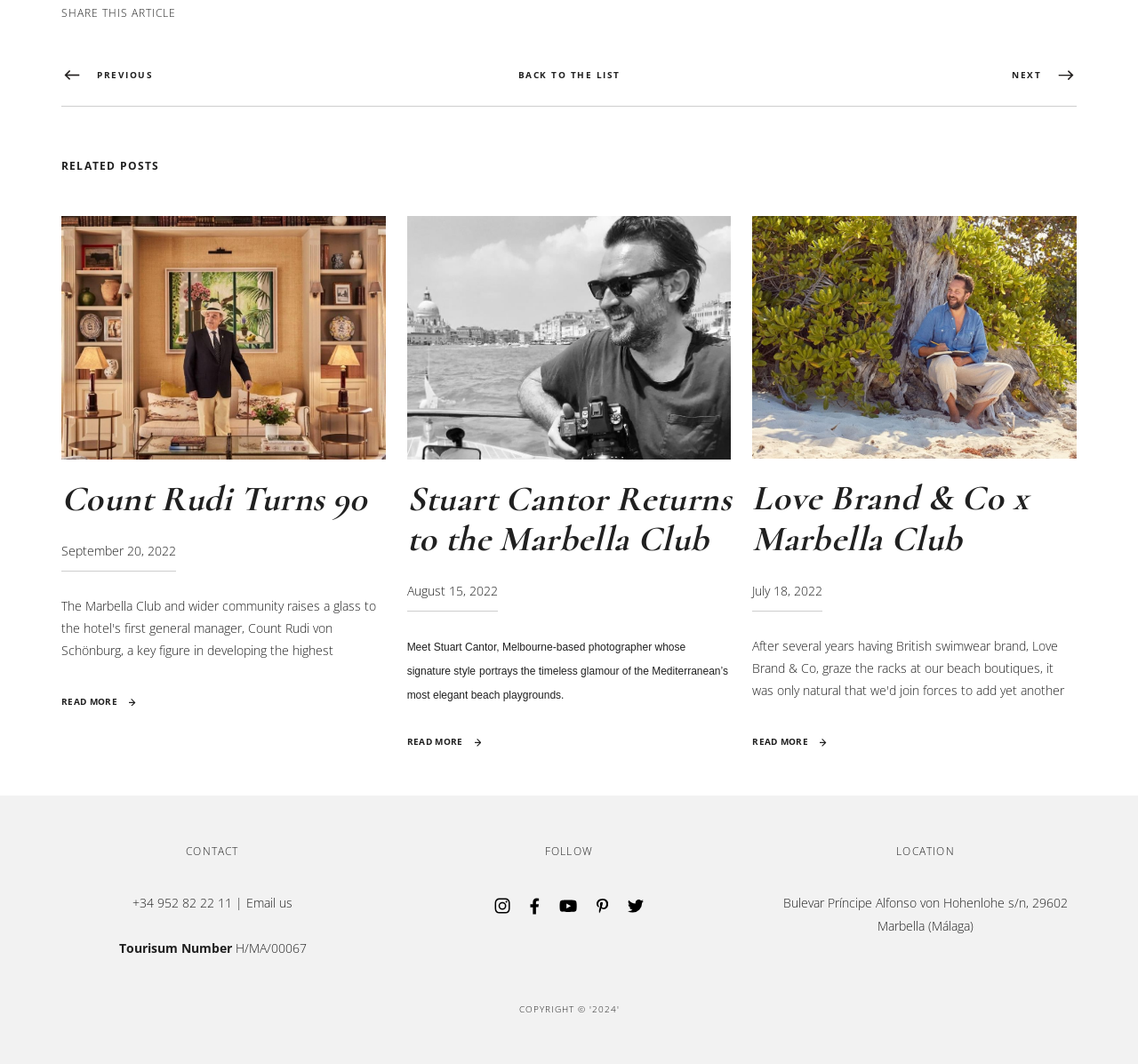Pinpoint the bounding box coordinates of the element that must be clicked to accomplish the following instruction: "Click to read more about Count Rudi Turns 90". The coordinates should be in the format of four float numbers between 0 and 1, i.e., [left, top, right, bottom].

[0.054, 0.652, 0.119, 0.667]